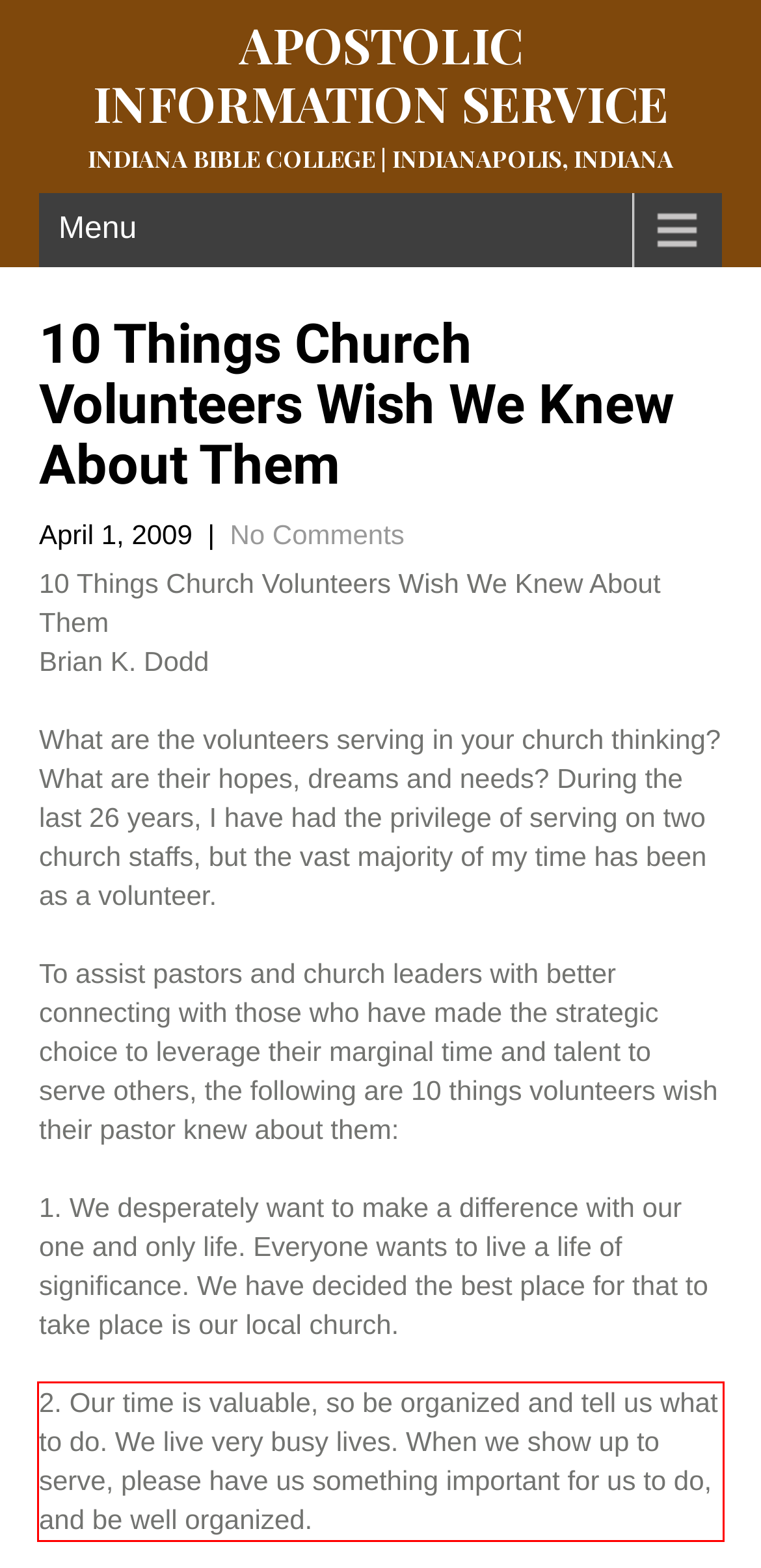Identify and transcribe the text content enclosed by the red bounding box in the given screenshot.

2. Our time is valuable, so be organized and tell us what to do. We live very busy lives. When we show up to serve, please have us something important for us to do, and be well organized.